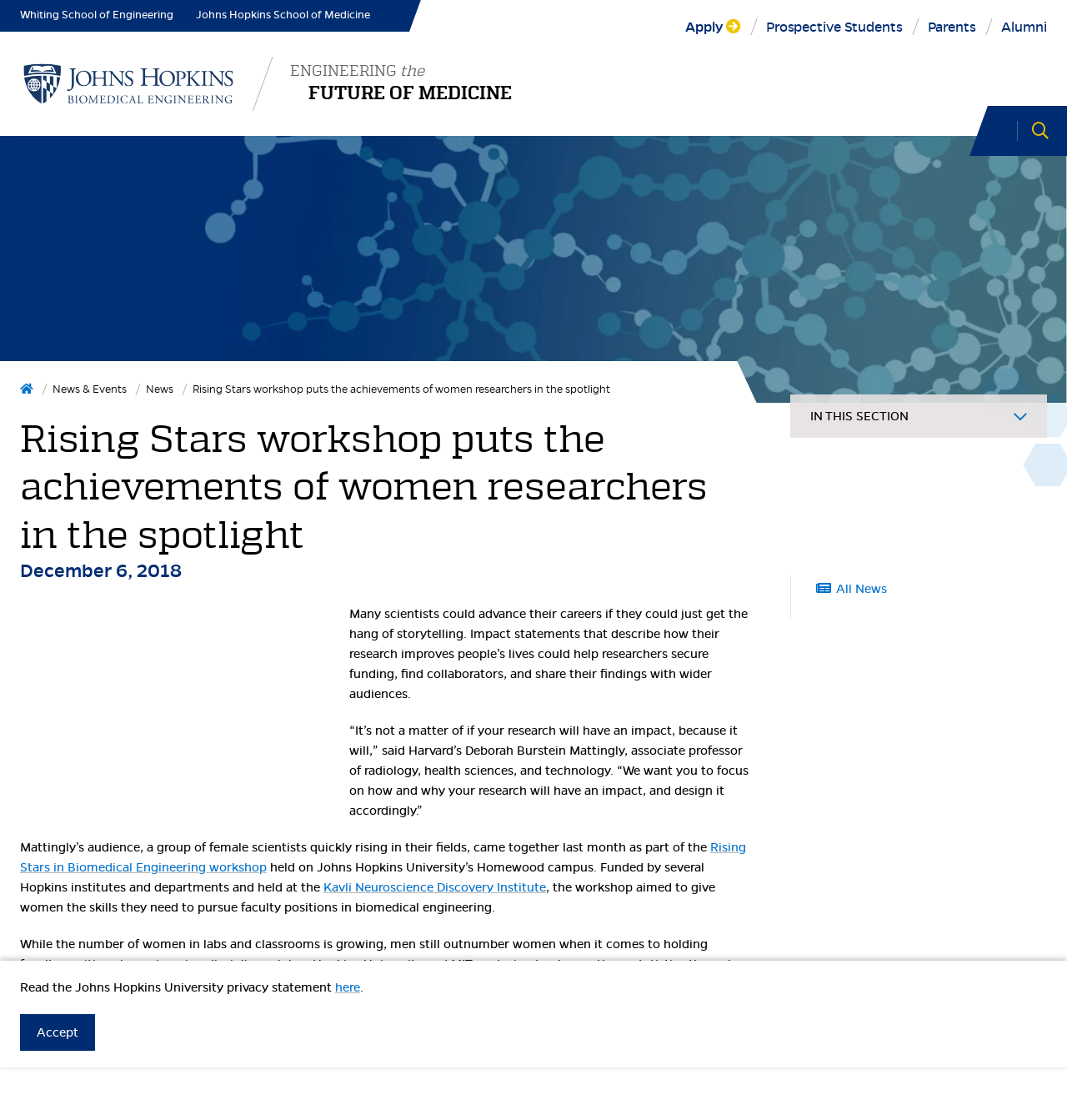What is the name of the university hosting the workshop?
Can you offer a detailed and complete answer to this question?

I found the answer by looking at the text 'held on Johns Hopkins University’s Homewood campus' which indicates that the workshop was held at Johns Hopkins University.